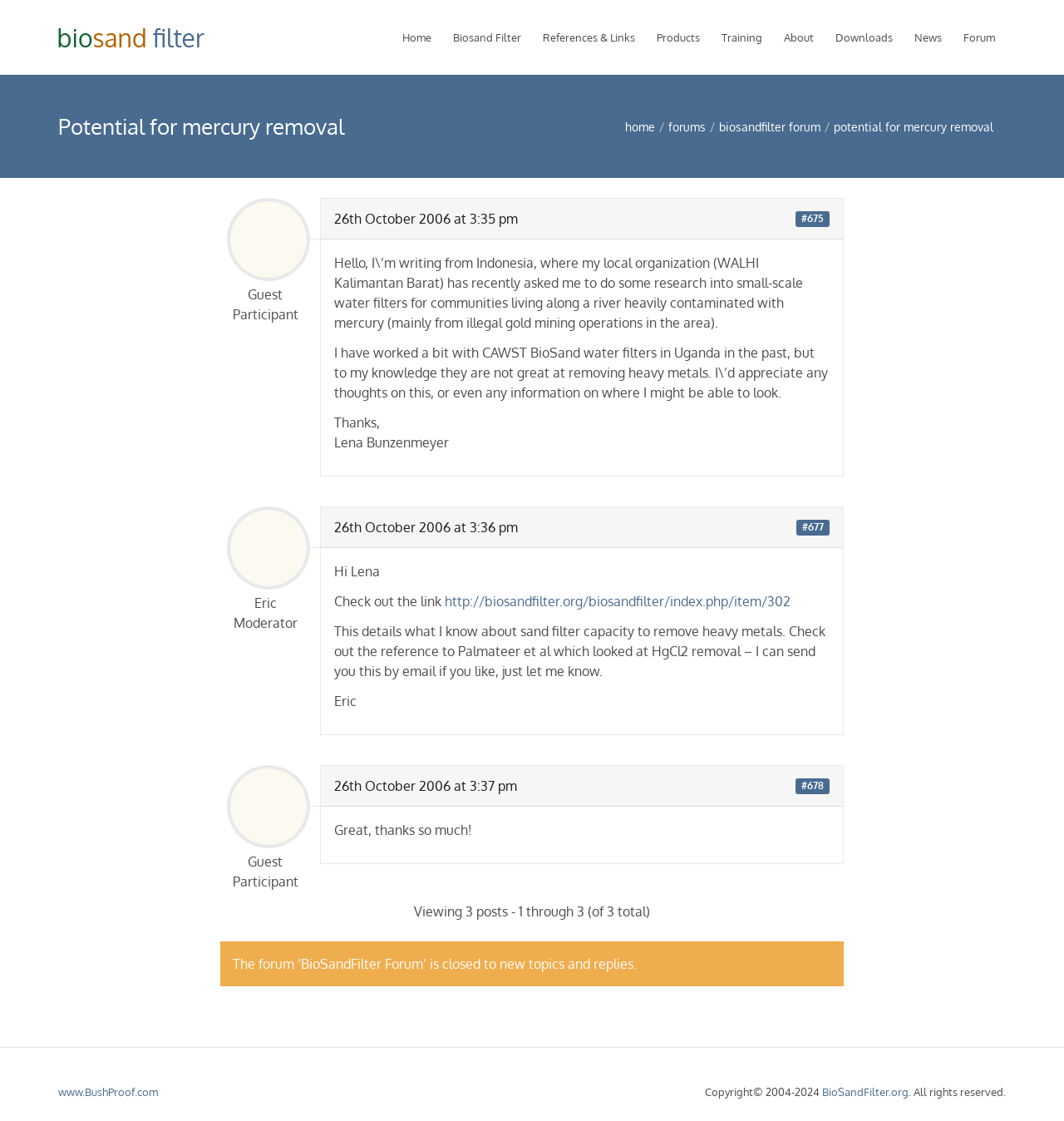Determine the bounding box coordinates of the region I should click to achieve the following instruction: "Go to the Home page". Ensure the bounding box coordinates are four float numbers between 0 and 1, i.e., [left, top, right, bottom].

[0.368, 0.0, 0.416, 0.067]